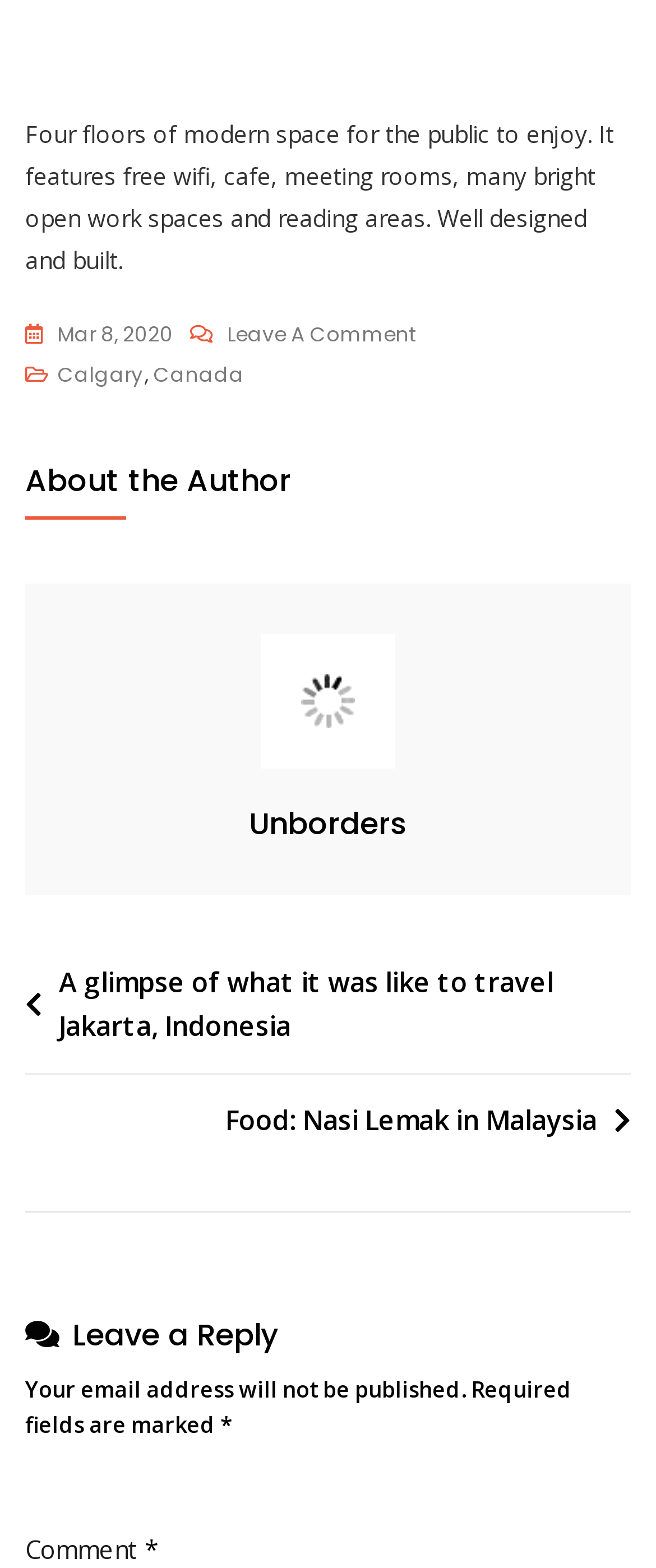Please provide a brief answer to the following inquiry using a single word or phrase:
How many floors are there in the public space?

Four